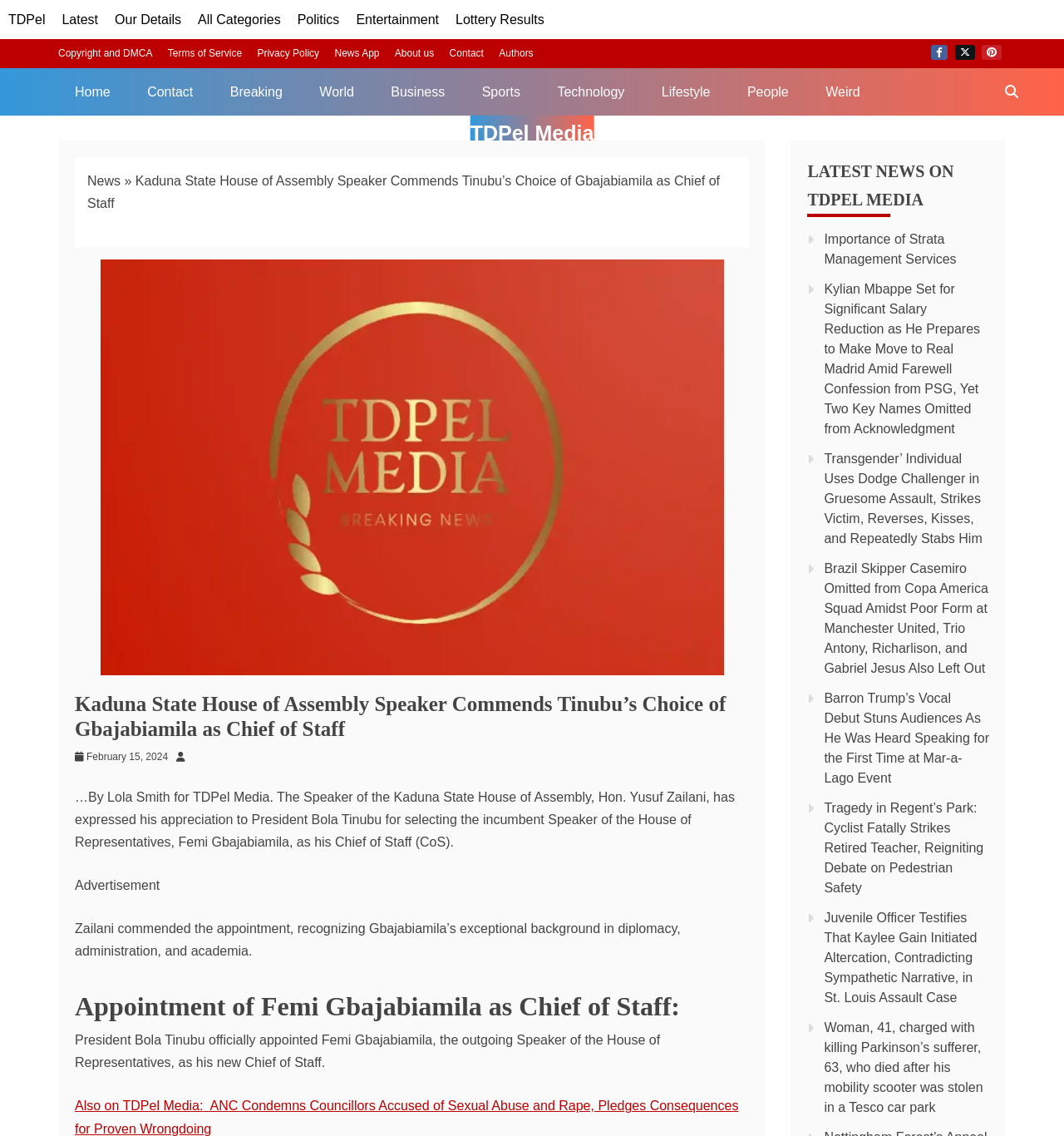What is the name of the author of the news article about Kaduna State House of Assembly speaker?
Give a single word or phrase answer based on the content of the image.

Lola Smith